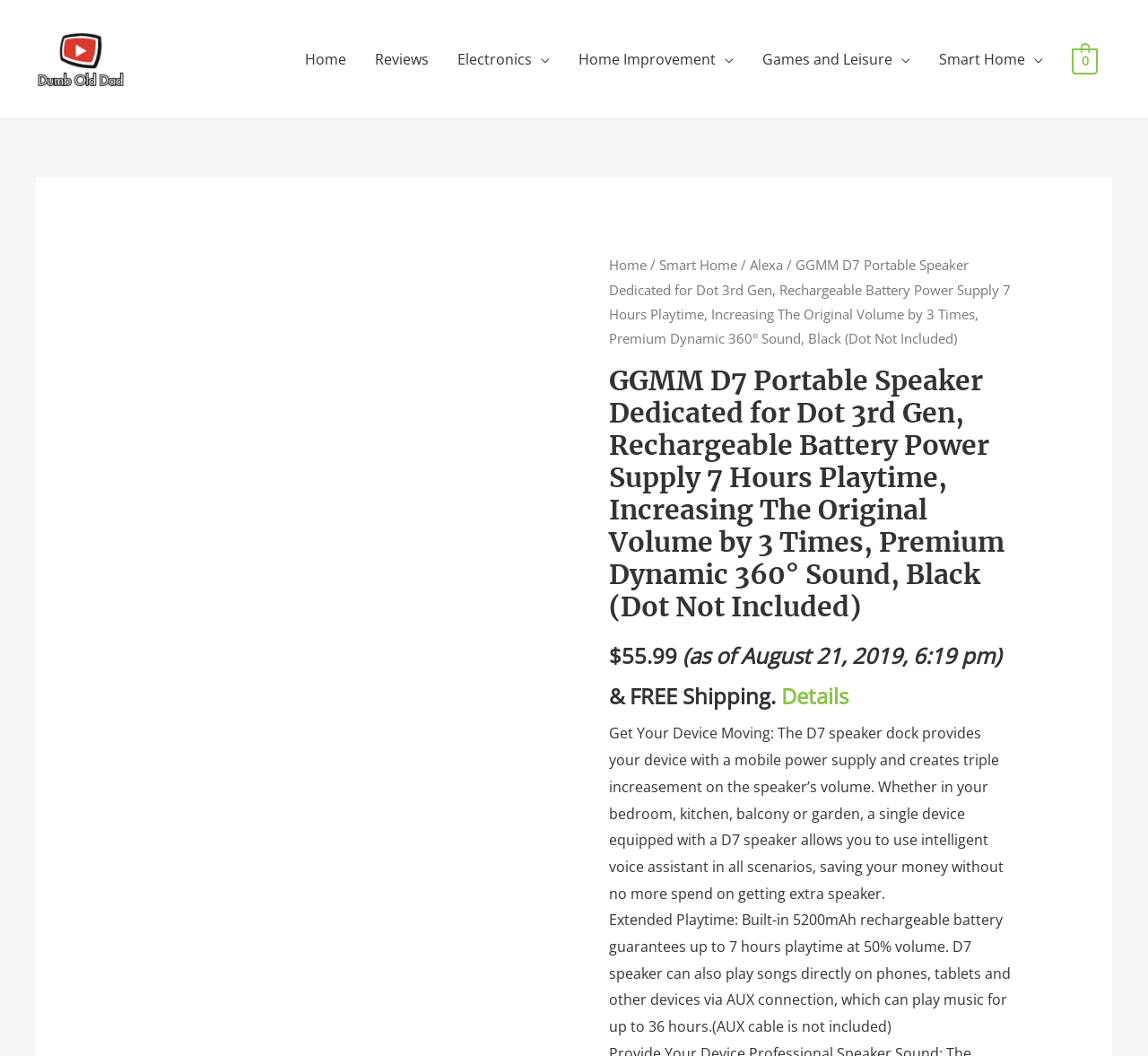What is the benefit of the speaker dock?
Please provide a comprehensive answer based on the visual information in the image.

The benefit of the speaker dock can be found in the StaticText element, which is 'Get Your Device Moving: The D7 speaker dock provides your device with a mobile power supply and creates triple increasement on the speaker’s volume.'.